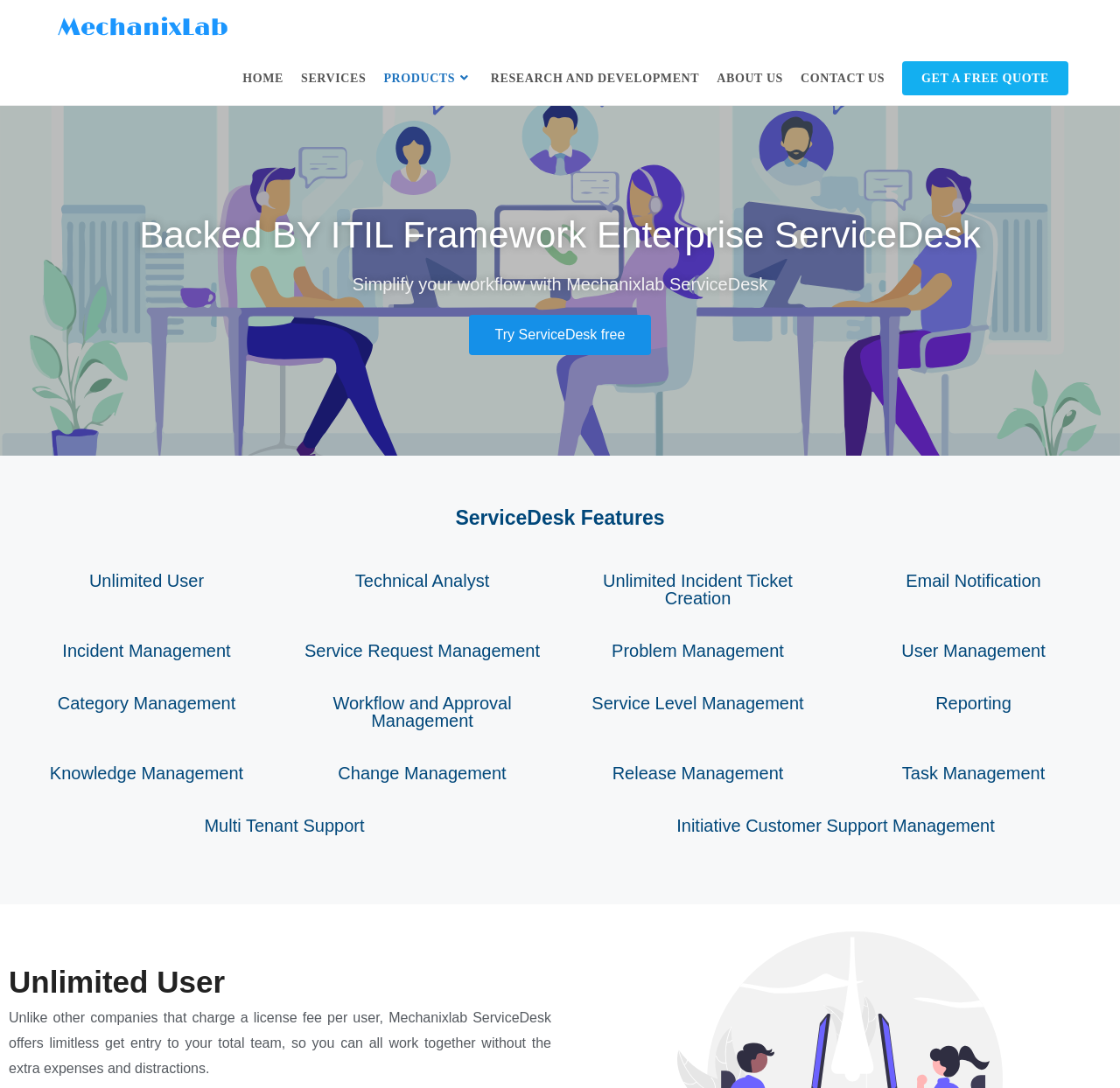Provide your answer in one word or a succinct phrase for the question: 
What is the call-to-action button on the webpage?

Try ServiceDesk free